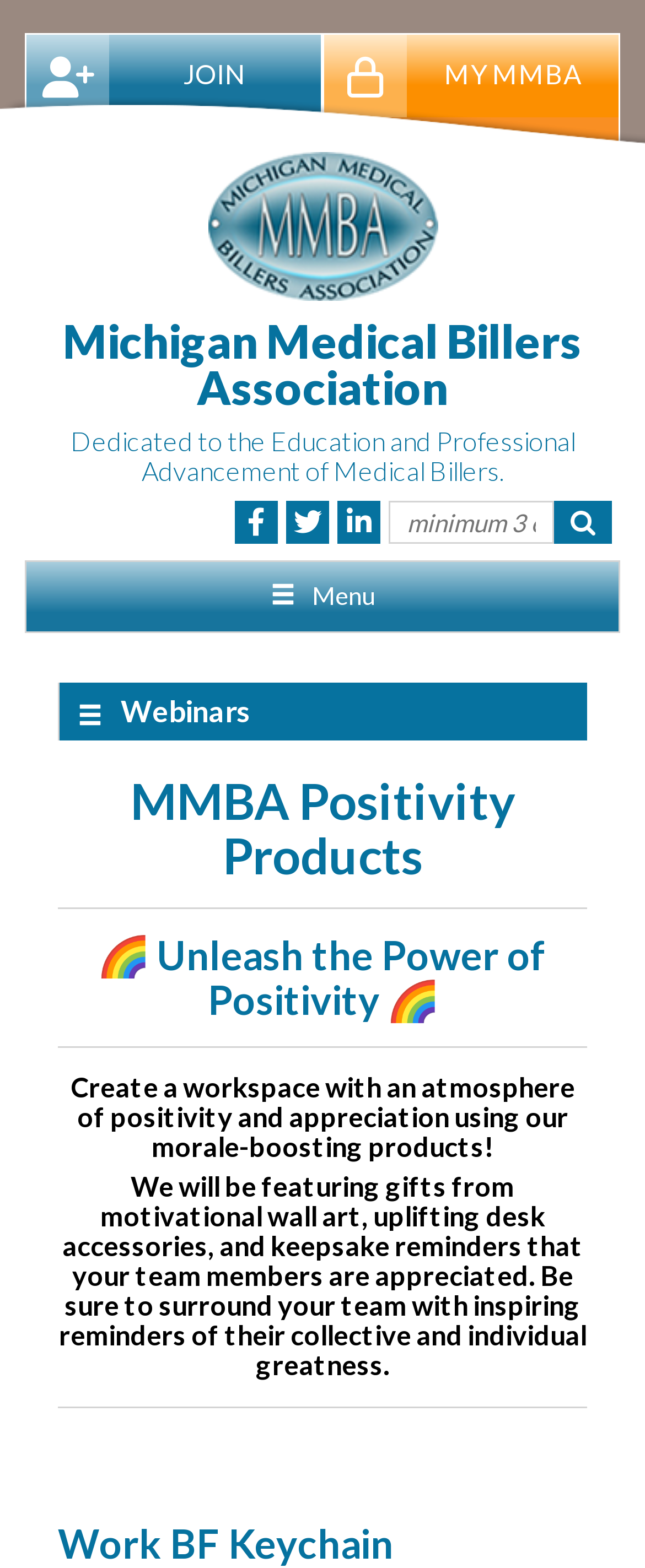Please find the top heading of the webpage and generate its text.

Michigan Medical Billers Association